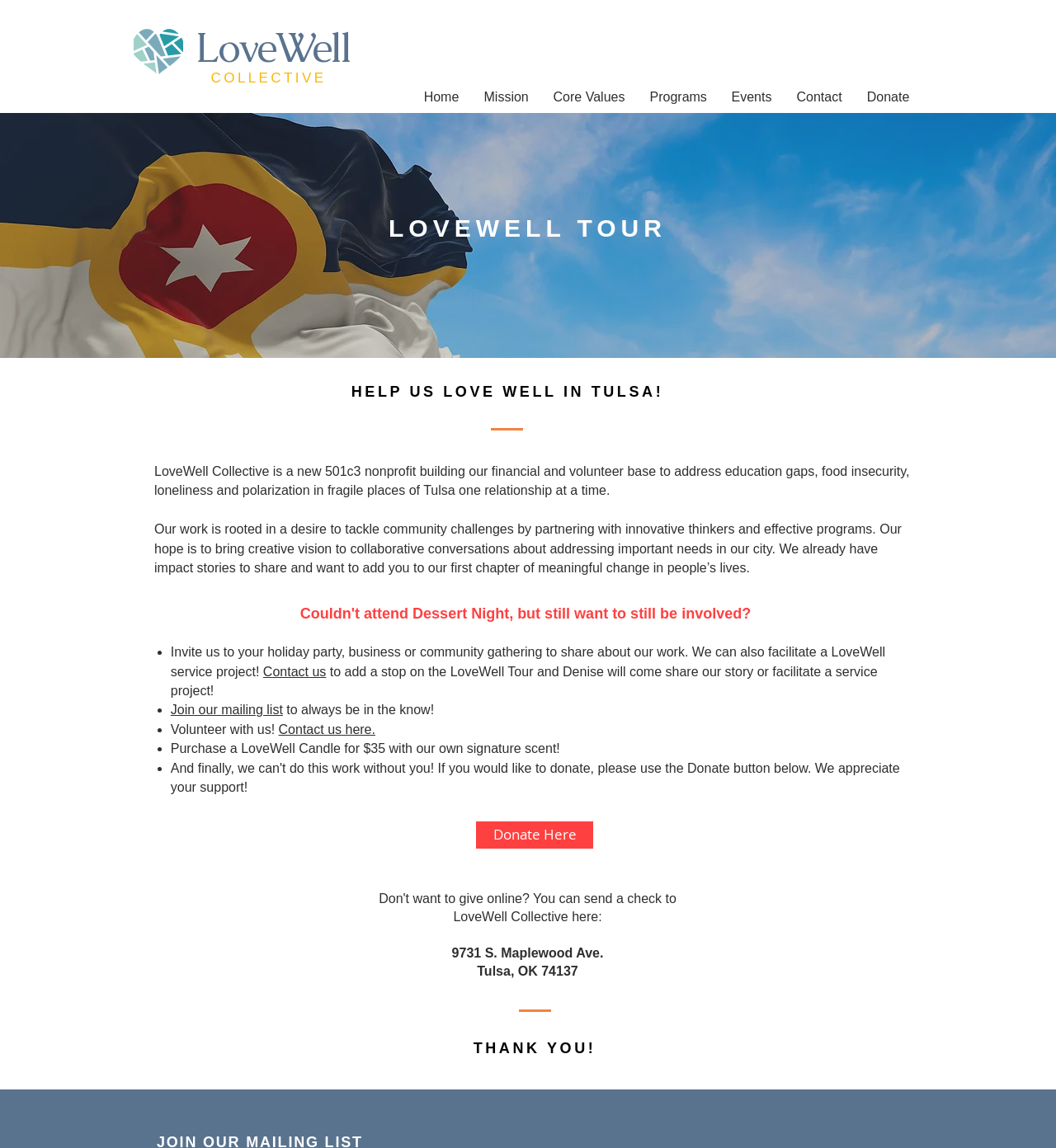What is the theme of the webpage's background image?
Answer briefly with a single word or phrase based on the image.

City or urban